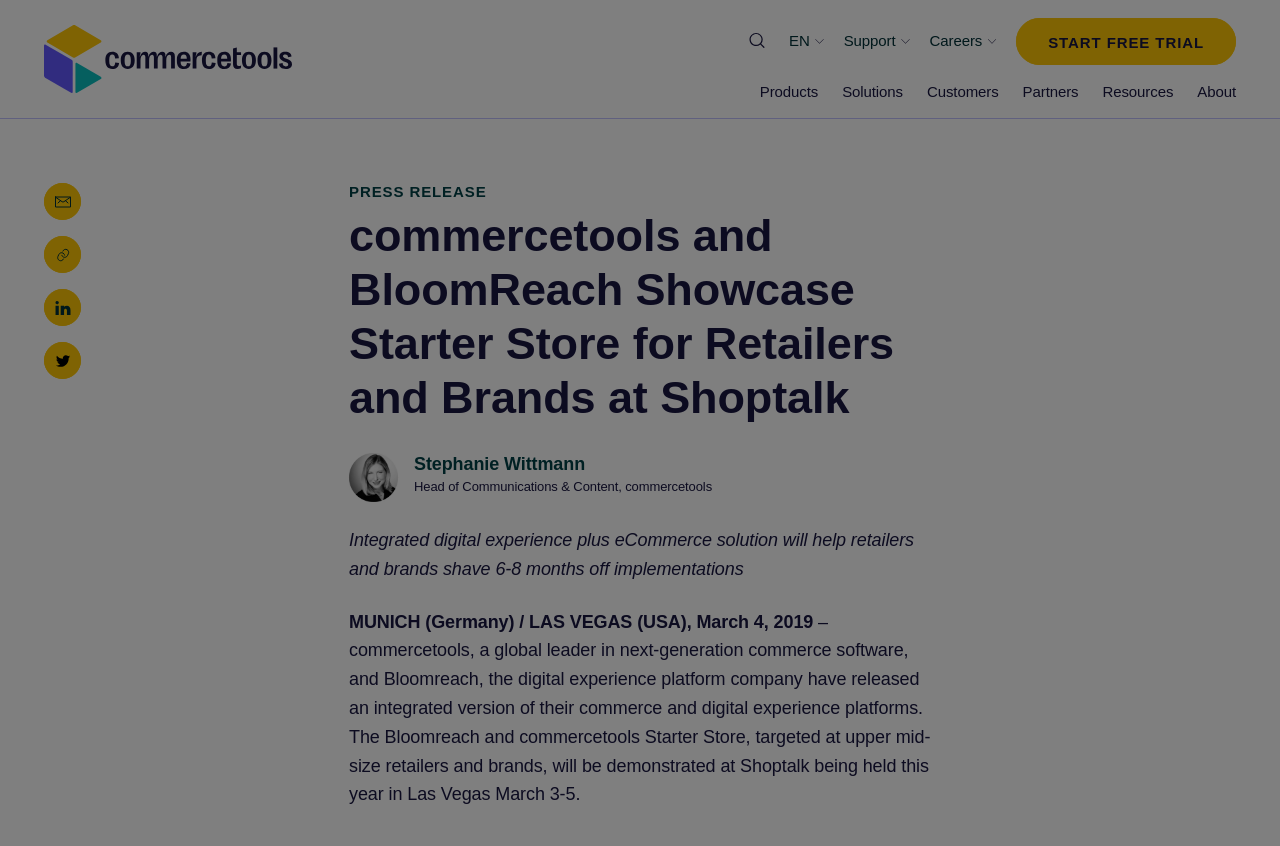Respond to the following query with just one word or a short phrase: 
How many links are under the 'BY BUSINESS MODEL' heading?

3